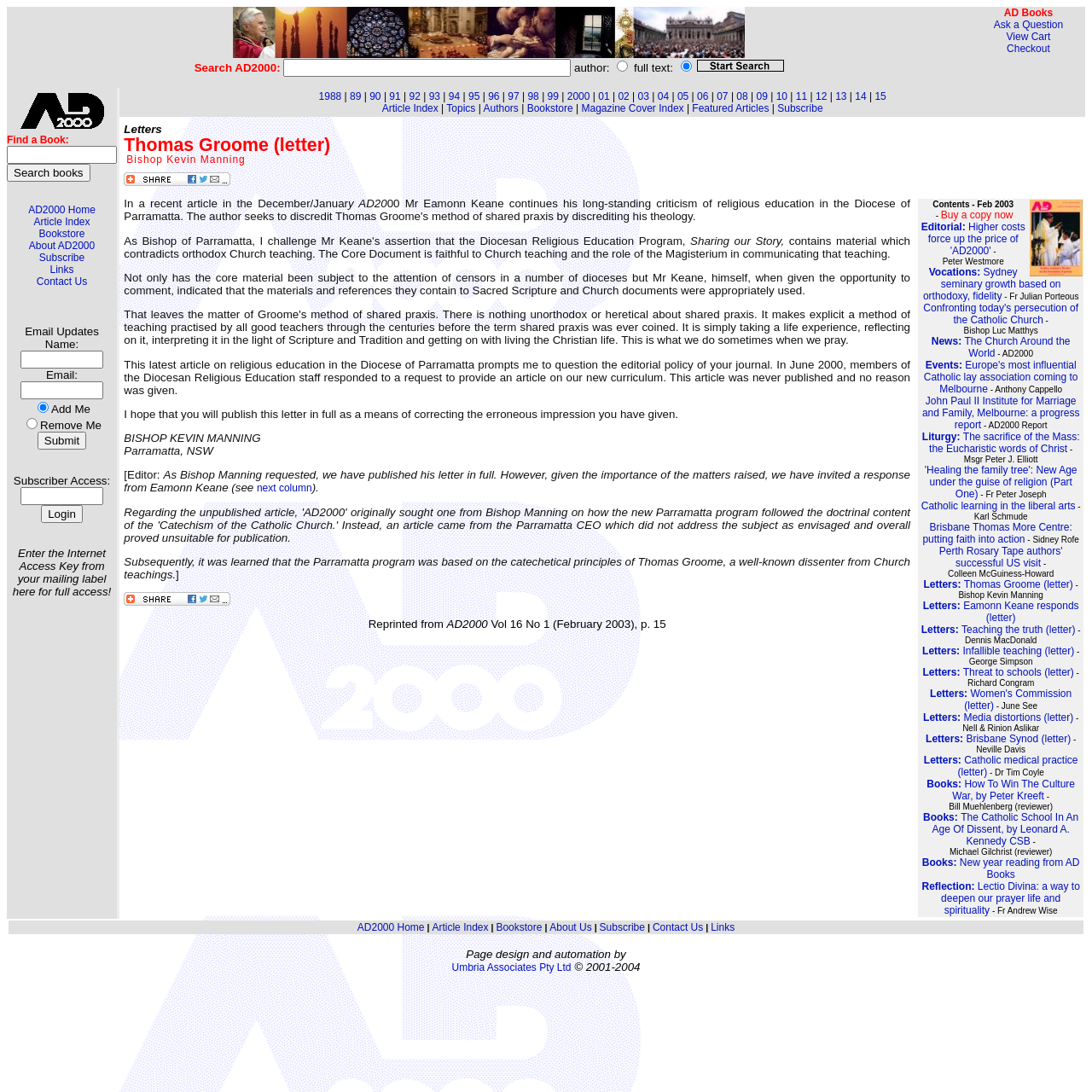From the webpage screenshot, identify the region described by Letters: Threat to schools (letter). Provide the bounding box coordinates as (top-left x, top-left y, bottom-right x, bottom-right y), with each value being a floating point number between 0 and 1.

[0.845, 0.61, 0.983, 0.621]